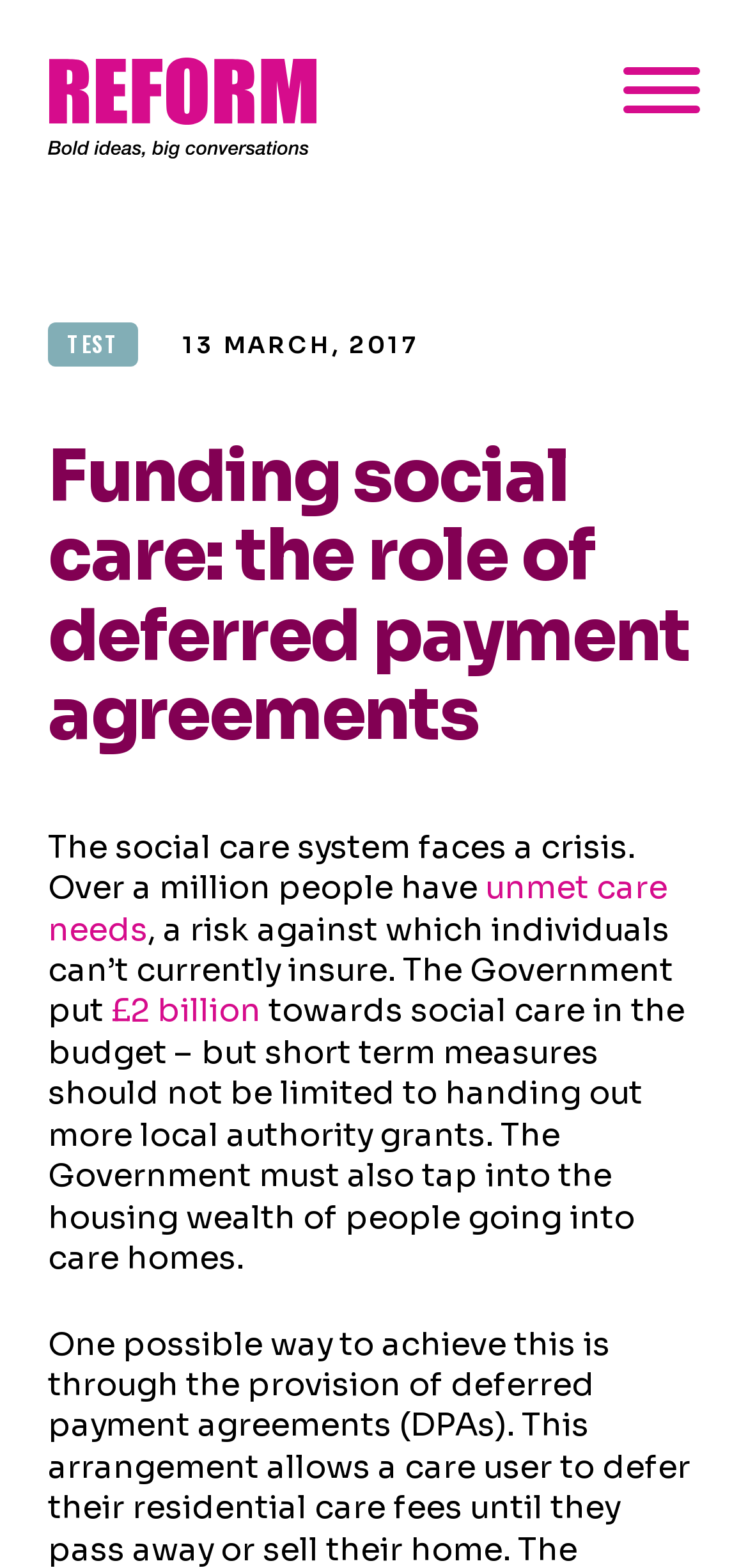Please reply with a single word or brief phrase to the question: 
What is the date of the article?

13 MARCH, 2017